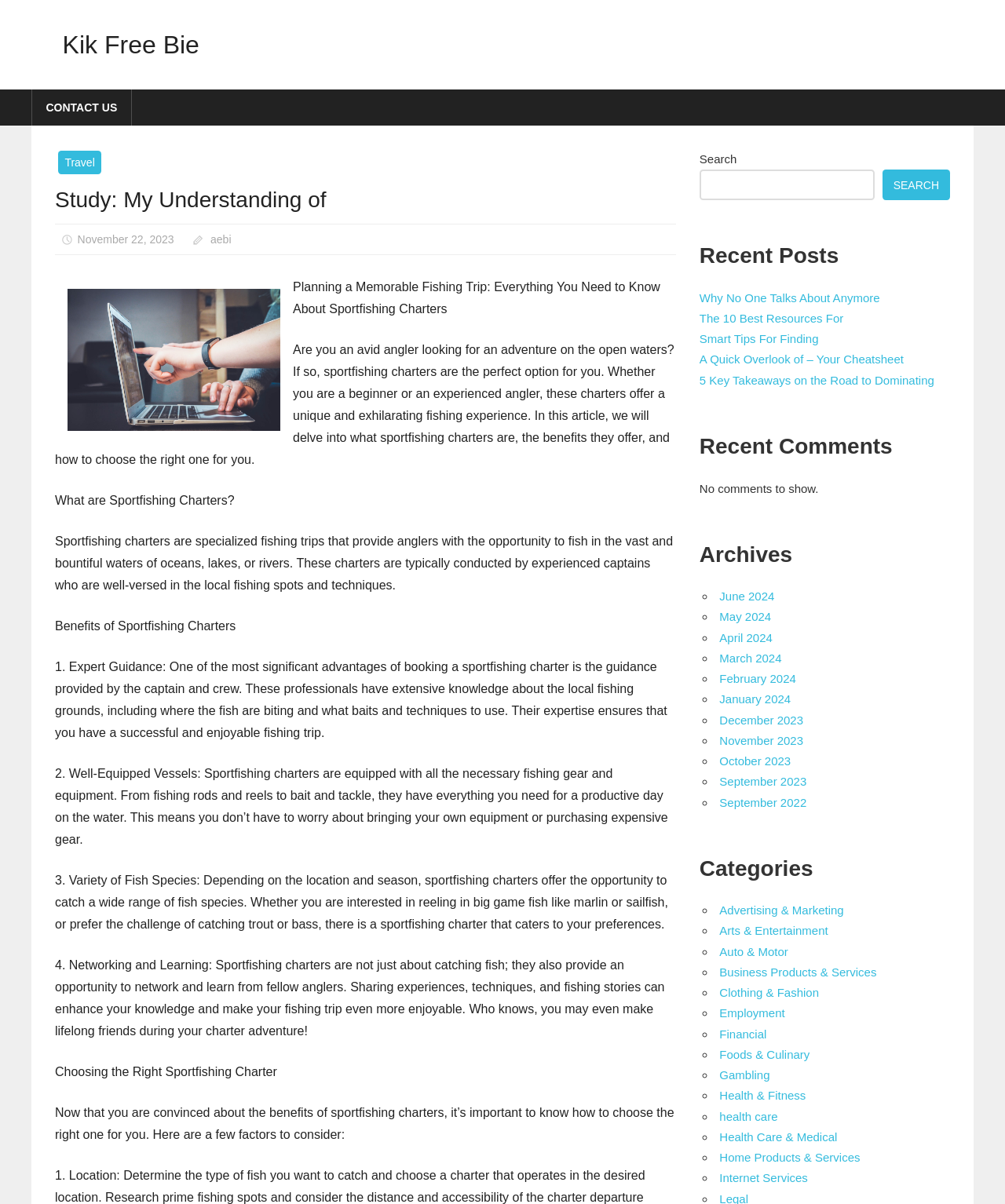Please determine the bounding box coordinates of the clickable area required to carry out the following instruction: "Share with Friends". The coordinates must be four float numbers between 0 and 1, represented as [left, top, right, bottom].

None